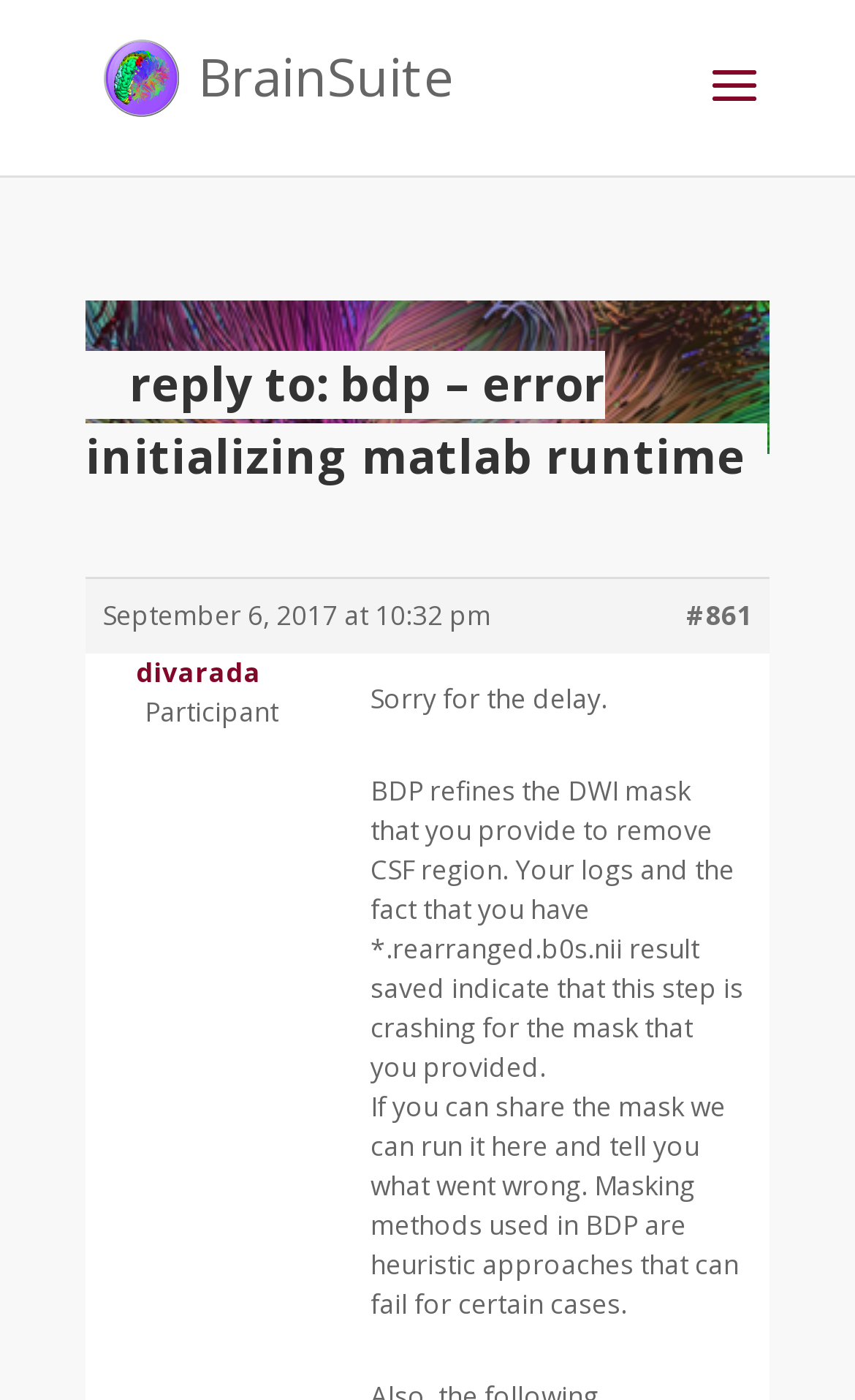Determine the main text heading of the webpage and provide its content.

reply to: bdp – error initializing matlab runtime